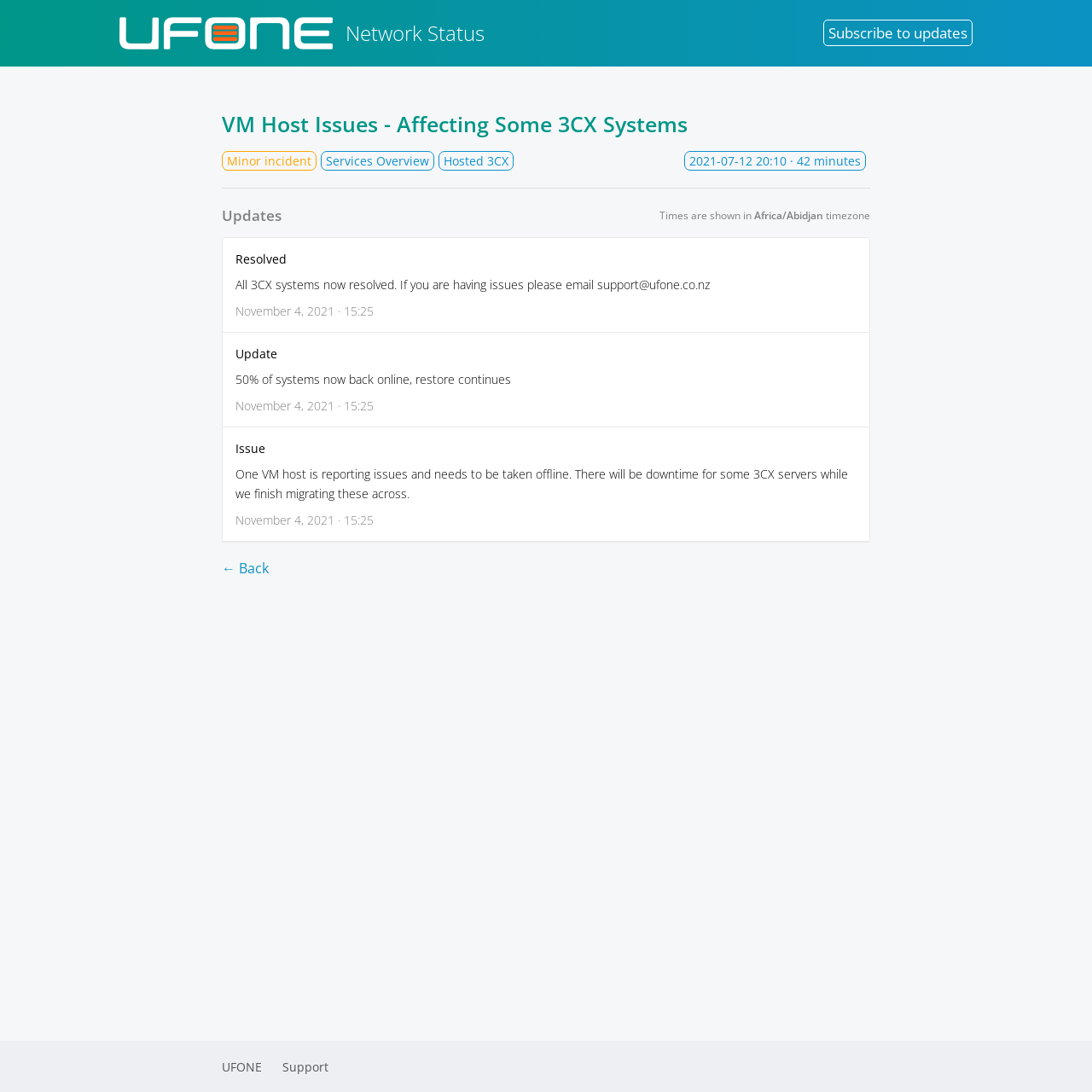What is the purpose of the 'Subscribe to updates' link?
Using the information from the image, answer the question thoroughly.

I inferred the answer by considering the context of the link 'Subscribe to updates' which is likely to allow users to receive updates on the status of 3CX systems.